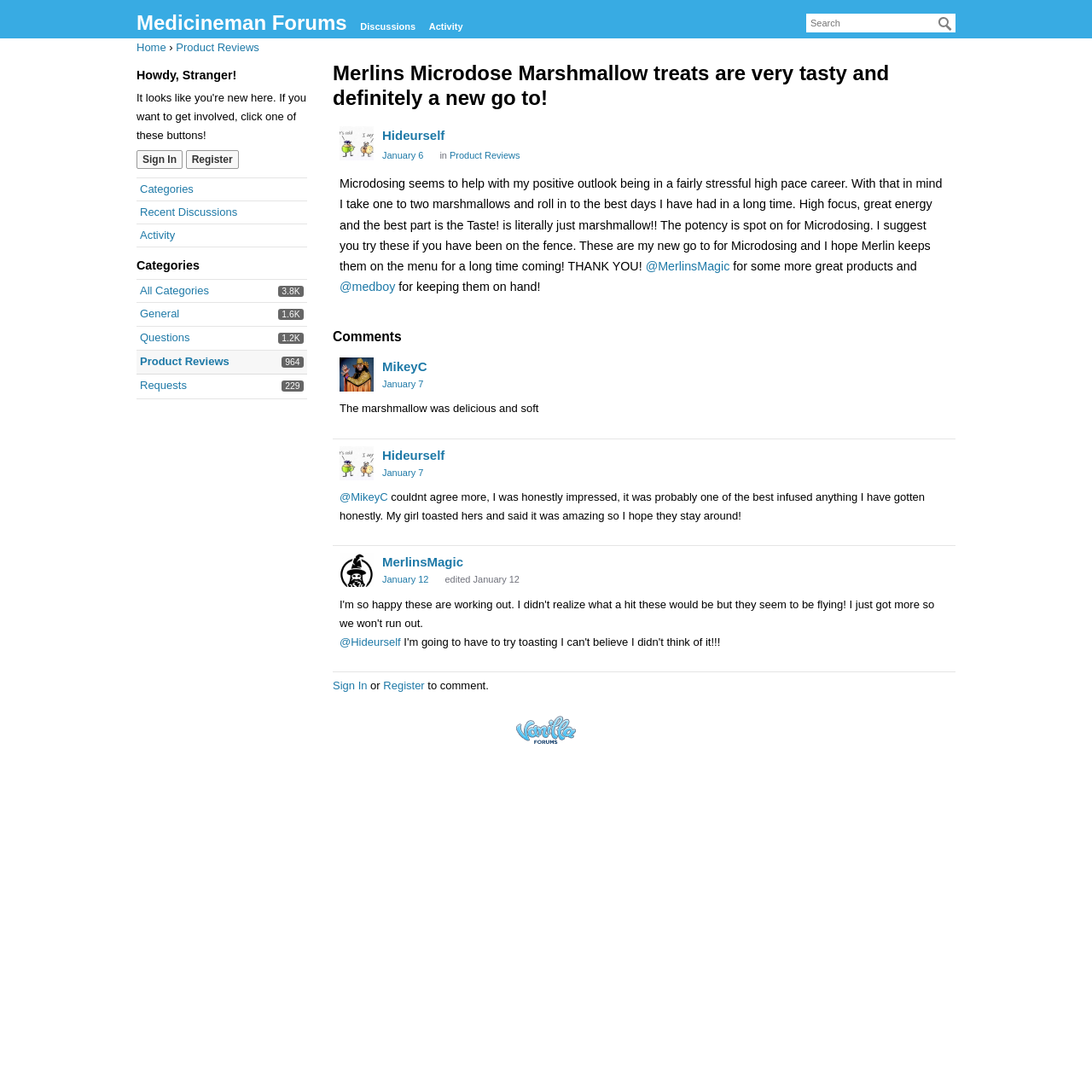Using the webpage screenshot and the element description Triple Spiral Audio, determine the bounding box coordinates. Specify the coordinates in the format (top-left x, top-left y, bottom-right x, bottom-right y) with values ranging from 0 to 1.

None